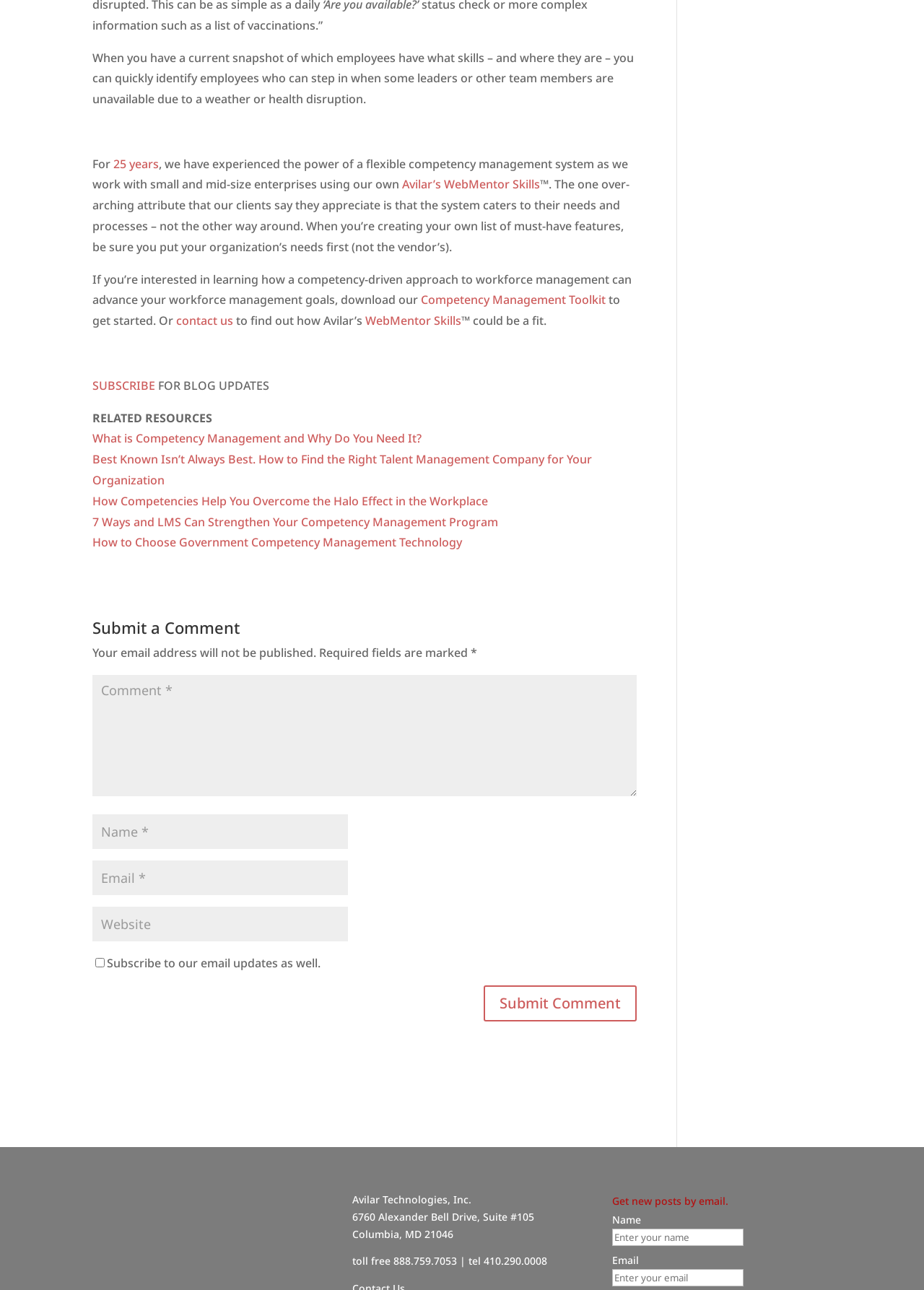What is the purpose of the 'Submit a Comment' section?
Look at the image and respond with a single word or a short phrase.

To leave a comment